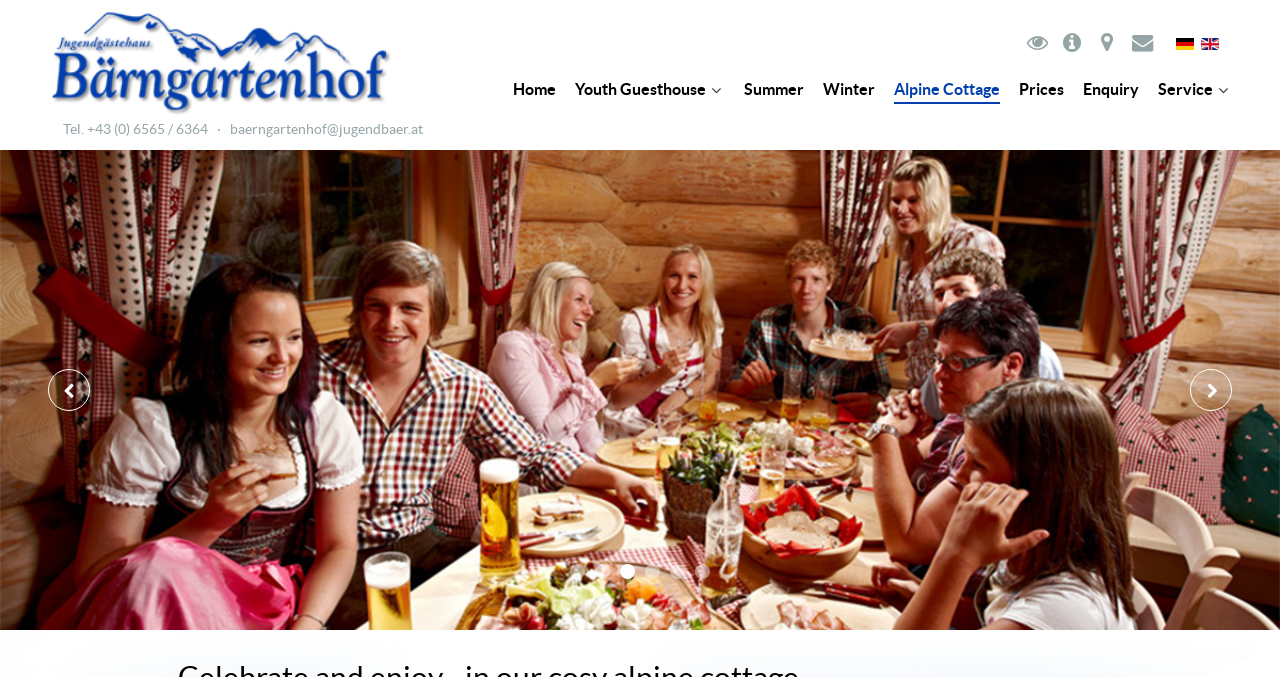How many navigation links are there?
Look at the screenshot and give a one-word or phrase answer.

7